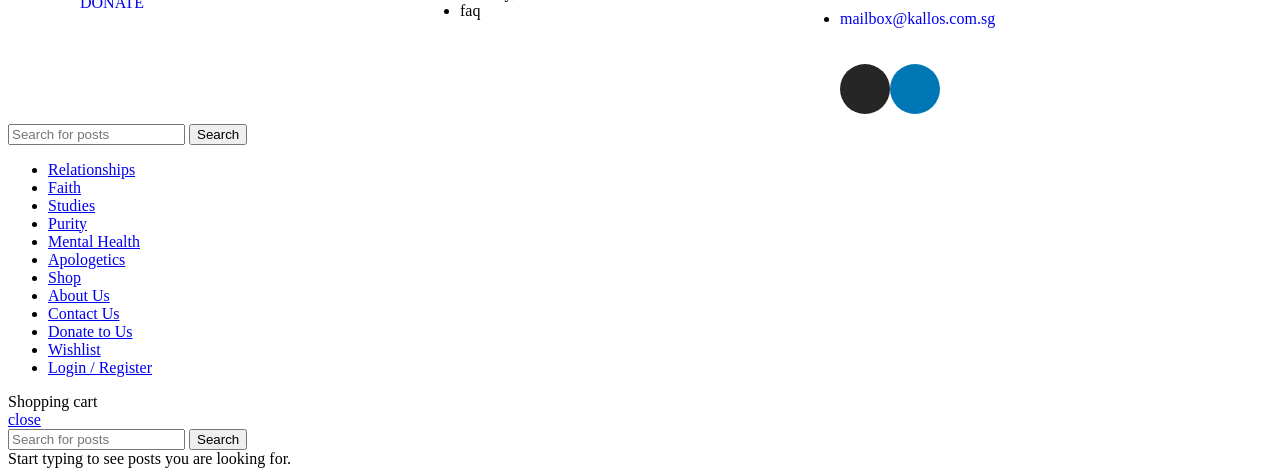Identify the bounding box coordinates of the section that should be clicked to achieve the task described: "login or register".

[0.038, 0.753, 0.119, 0.789]